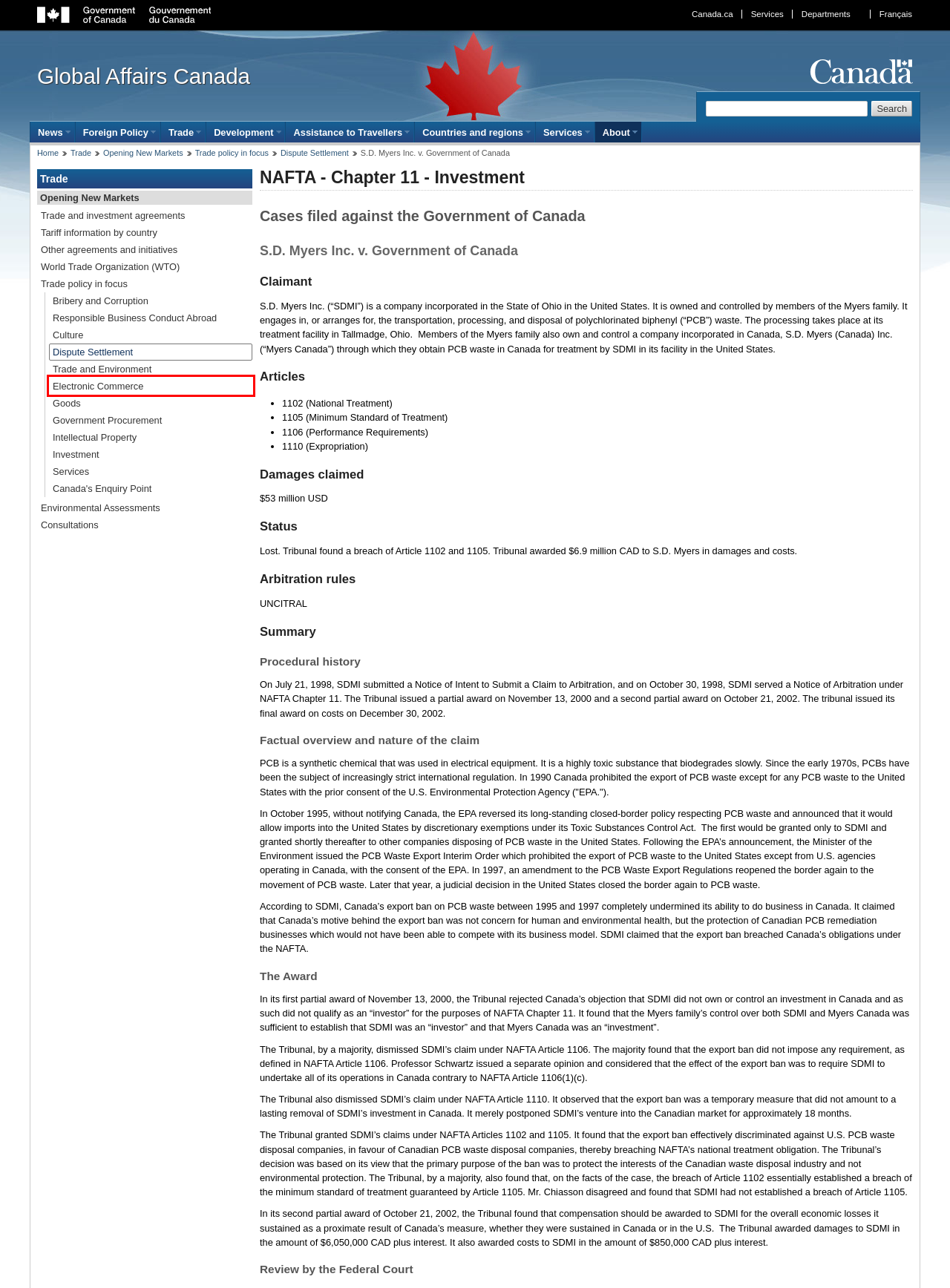Given a screenshot of a webpage featuring a red bounding box, identify the best matching webpage description for the new page after the element within the red box is clicked. Here are the options:
A. Consultations
B. Intellectual Property
C. Trade policy in focus
D. Responsible business conduct abroad
E. Investment
F. Home - Canada.ca
G. Trade in Services
H. Electronic Commerce (e-commerce)

H